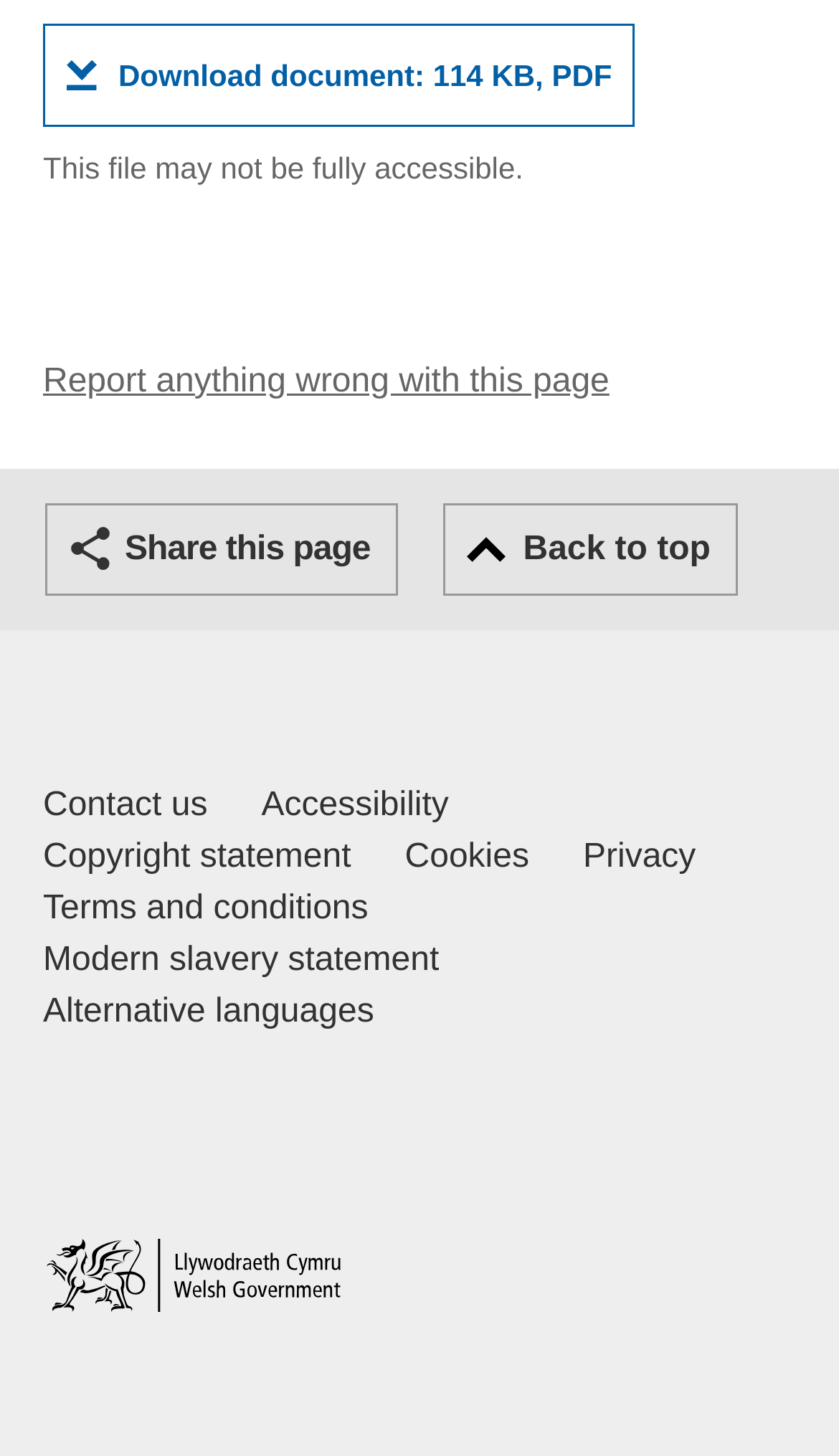Determine the bounding box coordinates of the section to be clicked to follow the instruction: "Contact us". The coordinates should be given as four float numbers between 0 and 1, formatted as [left, top, right, bottom].

[0.051, 0.537, 0.247, 0.572]